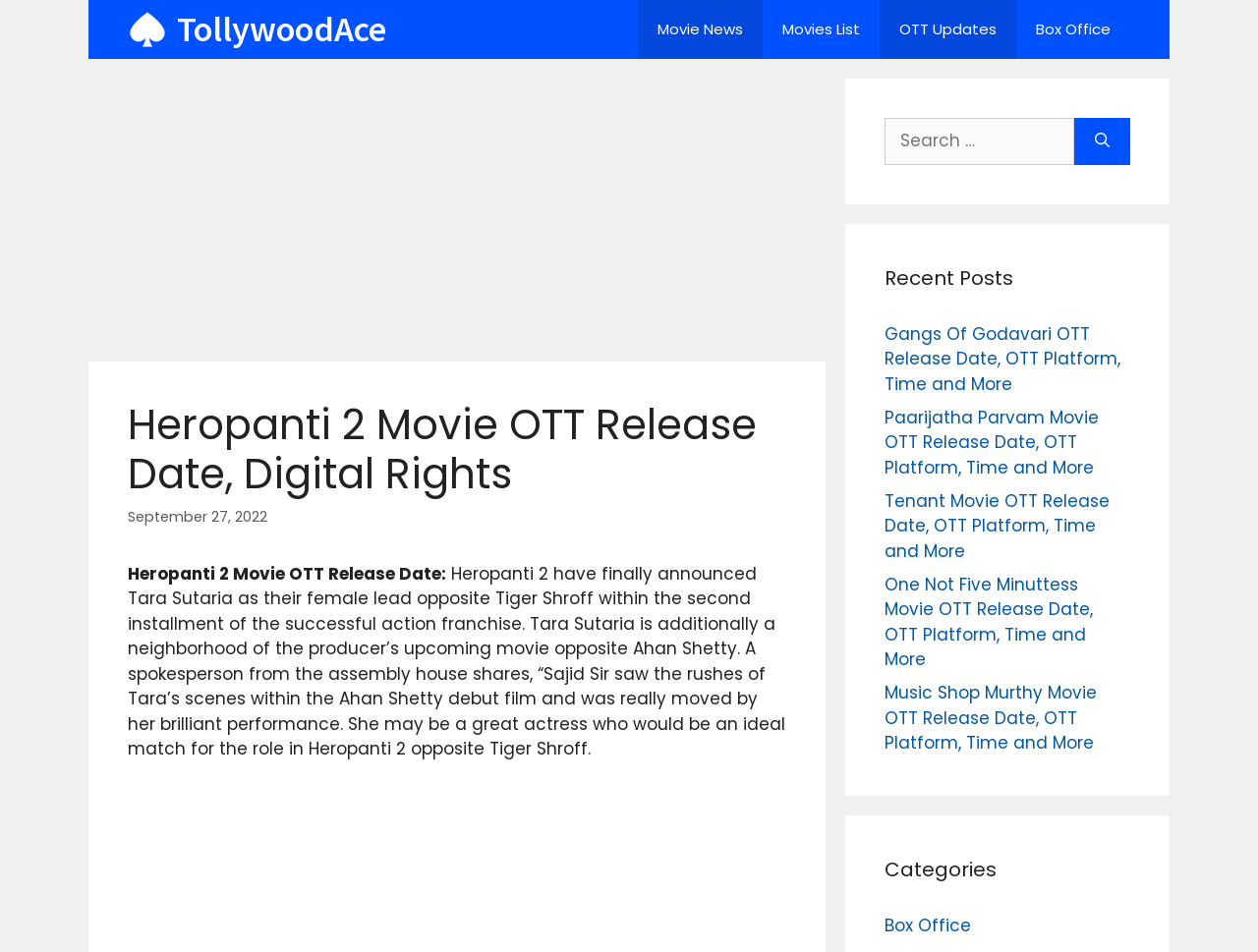What is the release date of Heropanti 2?
Please craft a detailed and exhaustive response to the question.

The webpage displays a time element with the text 'September 27, 2022', which is likely the release date of Heropanti 2.